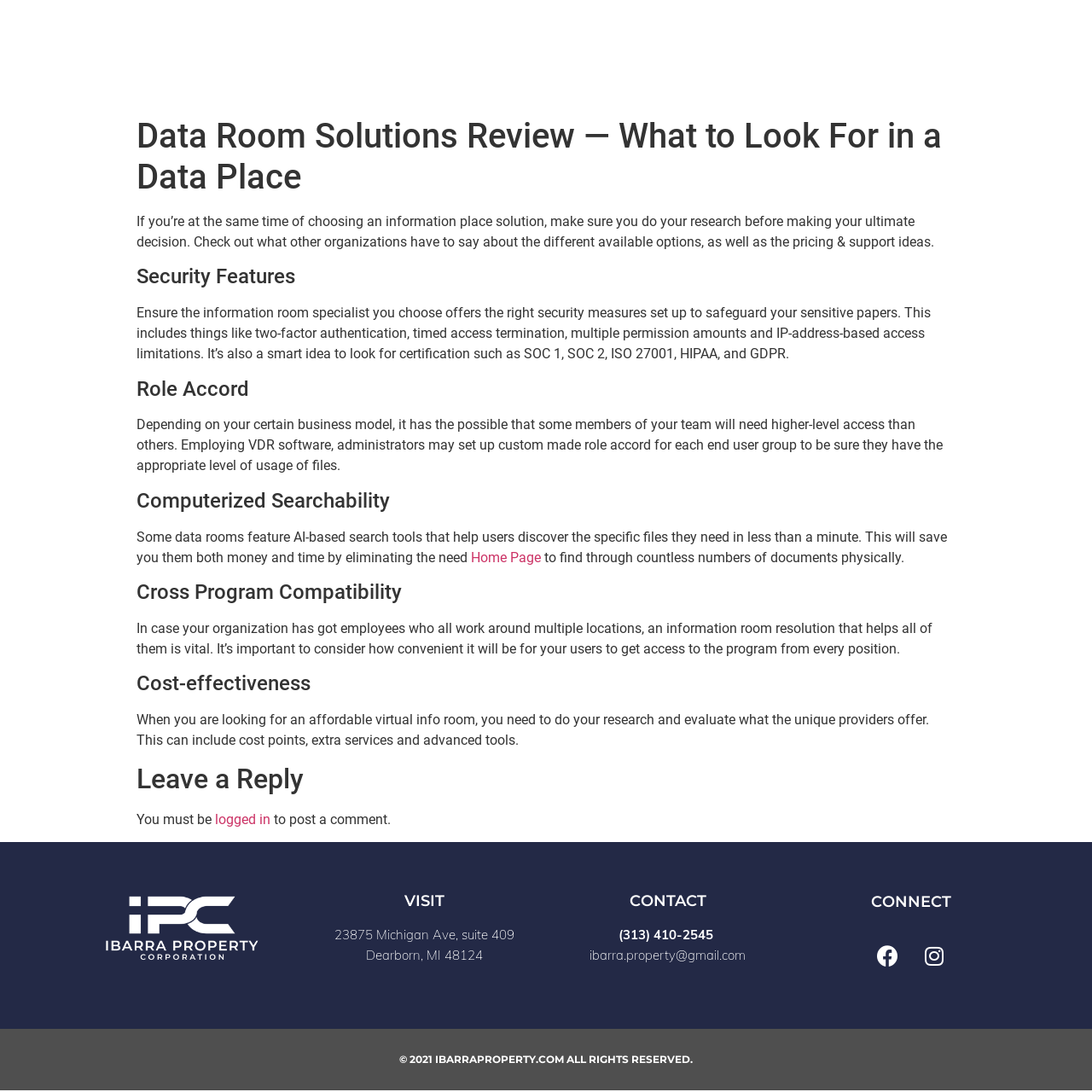Refer to the image and offer a detailed explanation in response to the question: What is the phone number of Ibarra Property?

The phone number of Ibarra Property can be found at the bottom of the webpage, which is (313) 410-2545.